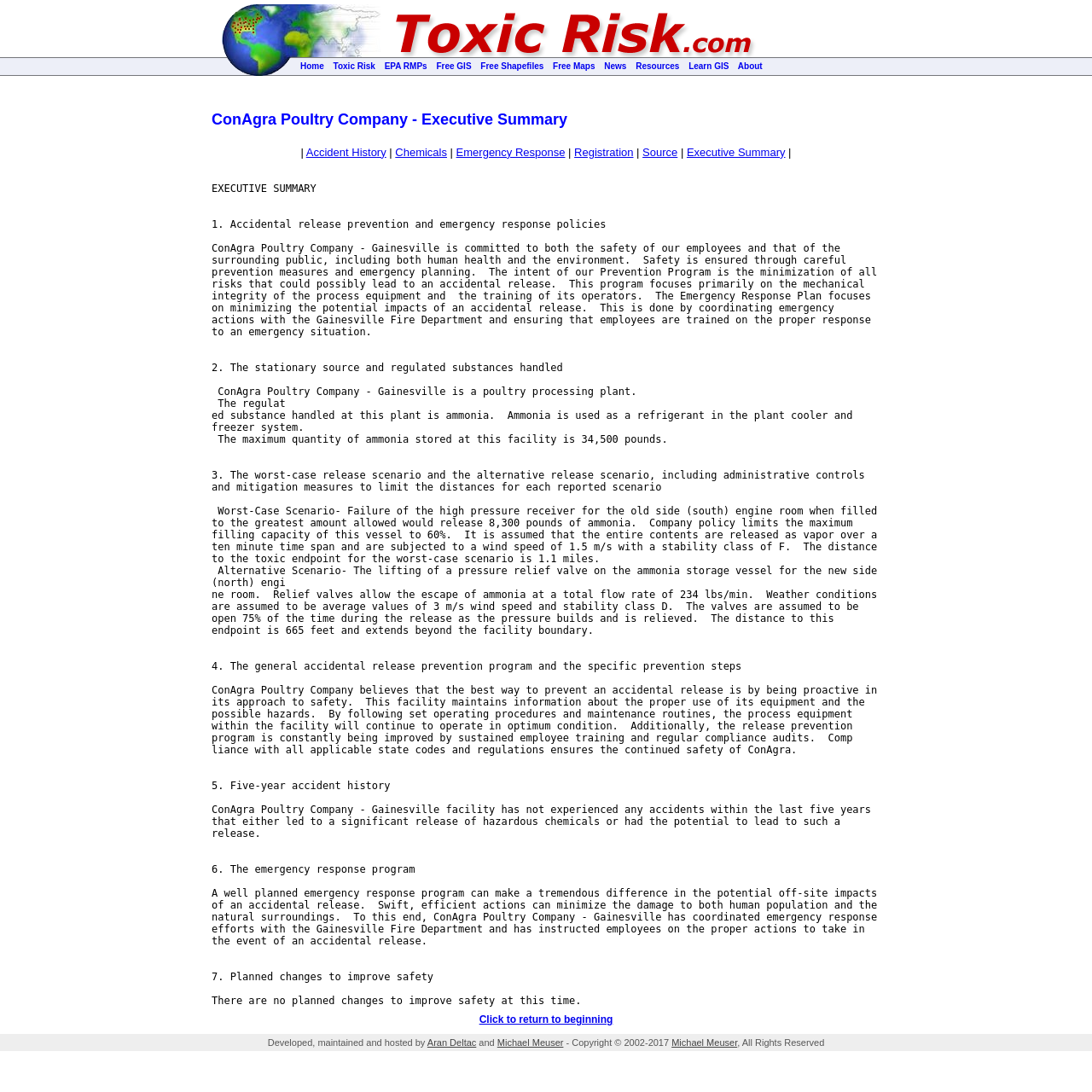Determine the heading of the webpage and extract its text content.

ConAgra Poultry Company - Executive Summary